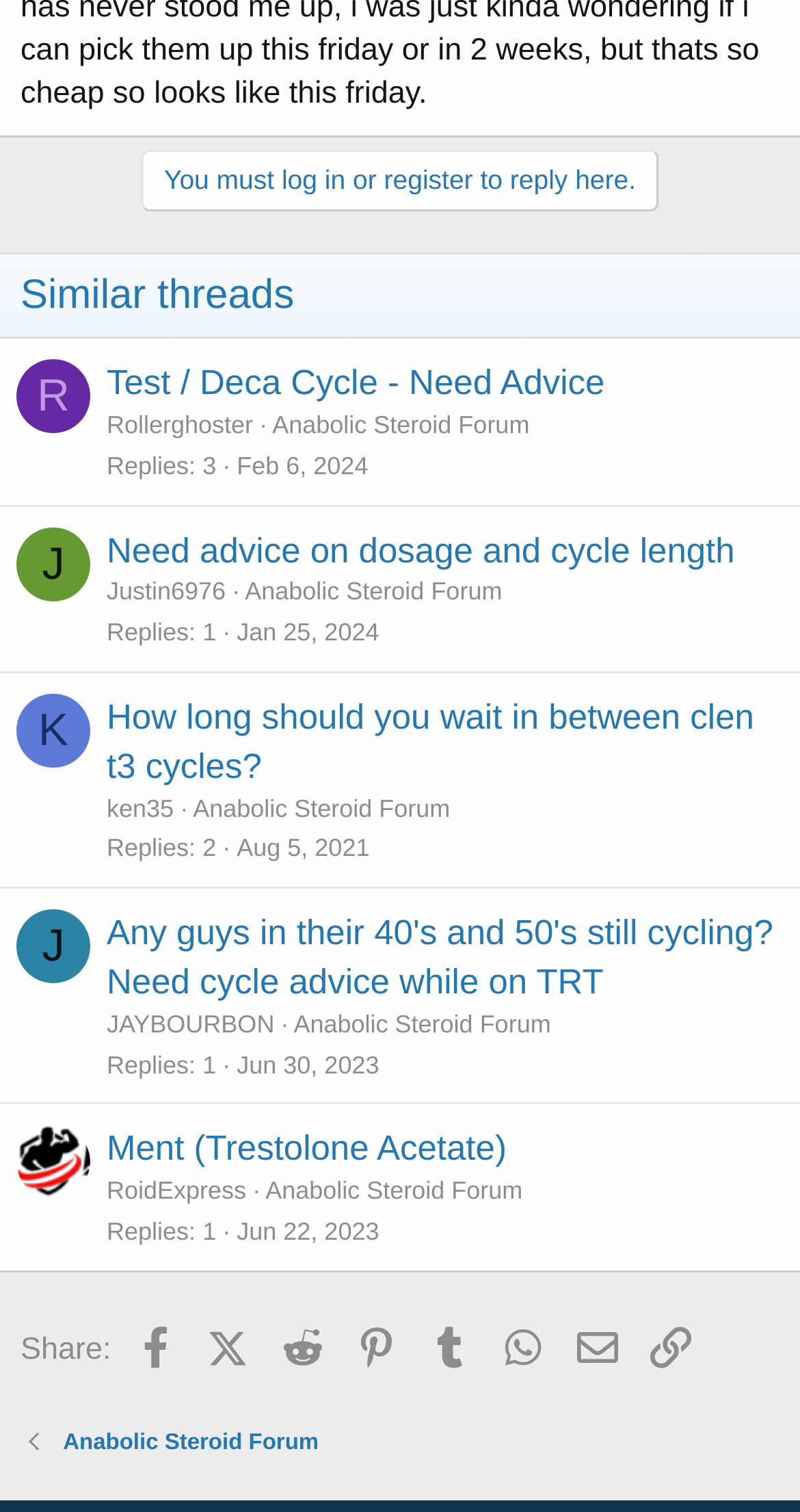Find the bounding box coordinates for the area that must be clicked to perform this action: "Check the replies of the thread 'Need advice on dosage and cycle length'".

[0.253, 0.298, 0.27, 0.317]